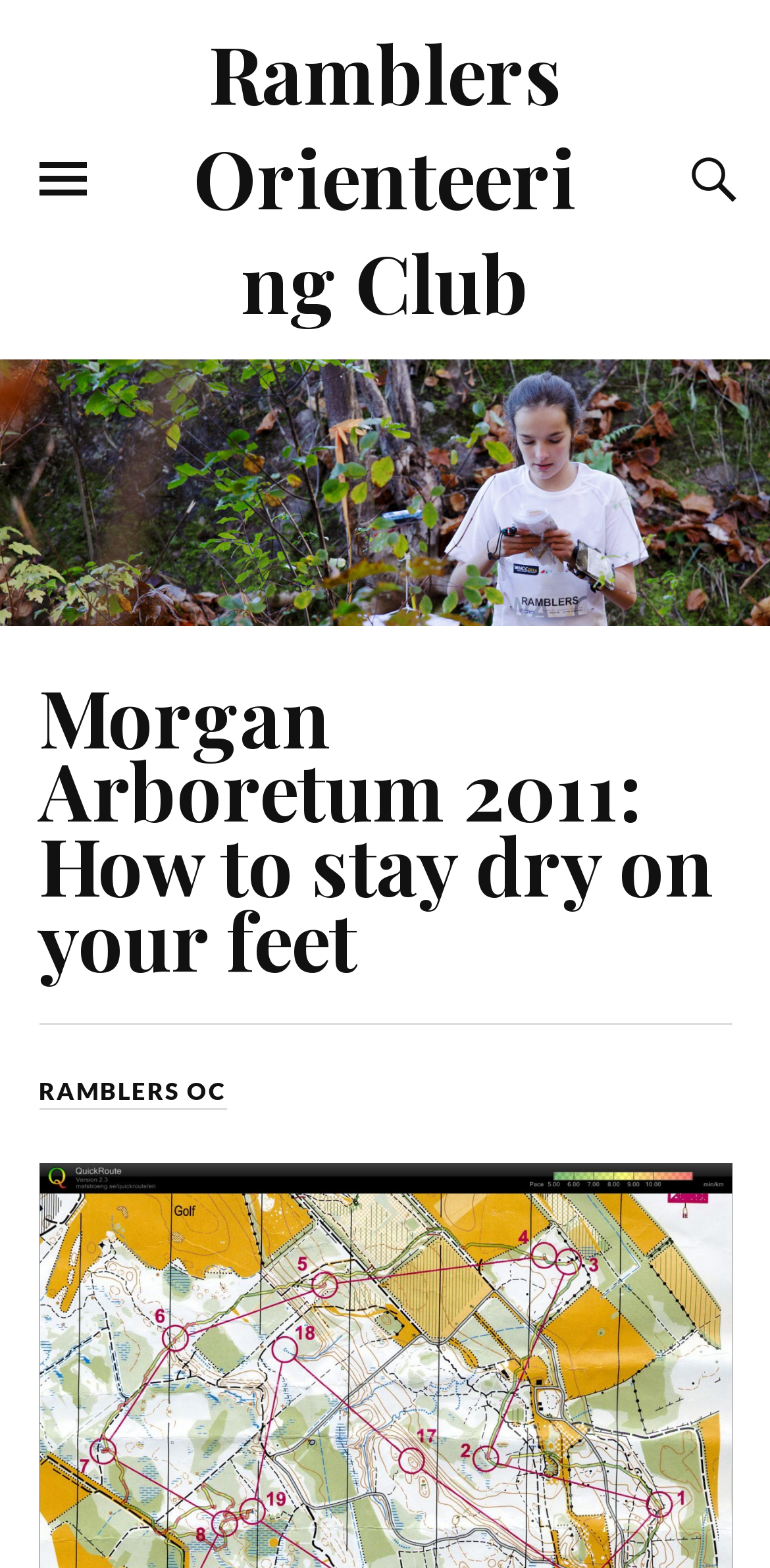What is the name of the event or location?
Carefully examine the image and provide a detailed answer to the question.

I found the answer by looking at the heading element with the text 'Morgan Arboretum 2011: How to stay dry on your feet' which suggests that the name of the event or location is Morgan Arboretum 2011.